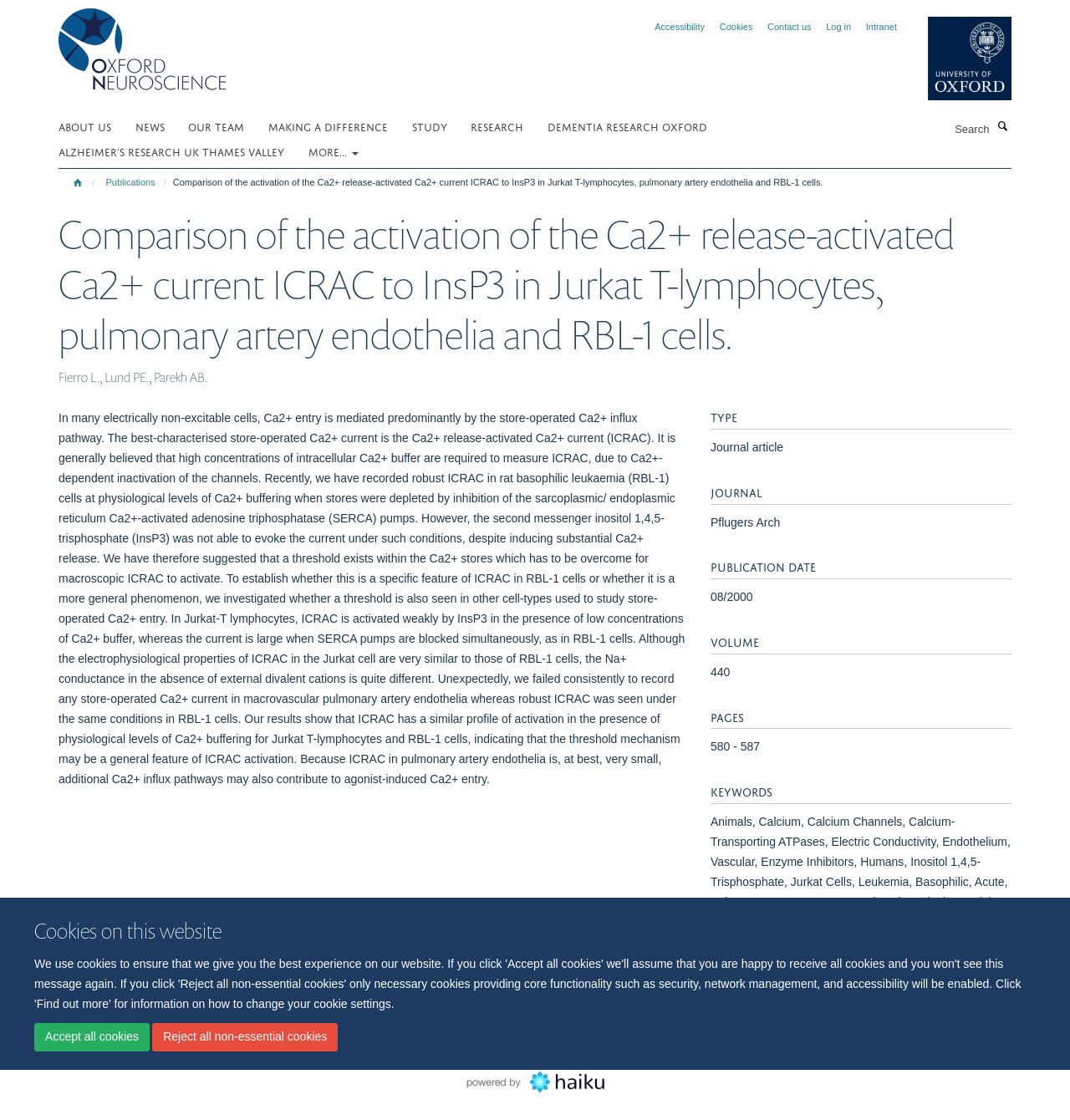Identify the first-level heading on the webpage and generate its text content.

Comparison of the activation of the Ca2+ release-activated Ca2+ current ICRAC to InsP3 in Jurkat T-lymphocytes, pulmonary artery endothelia and RBL-1 cells.